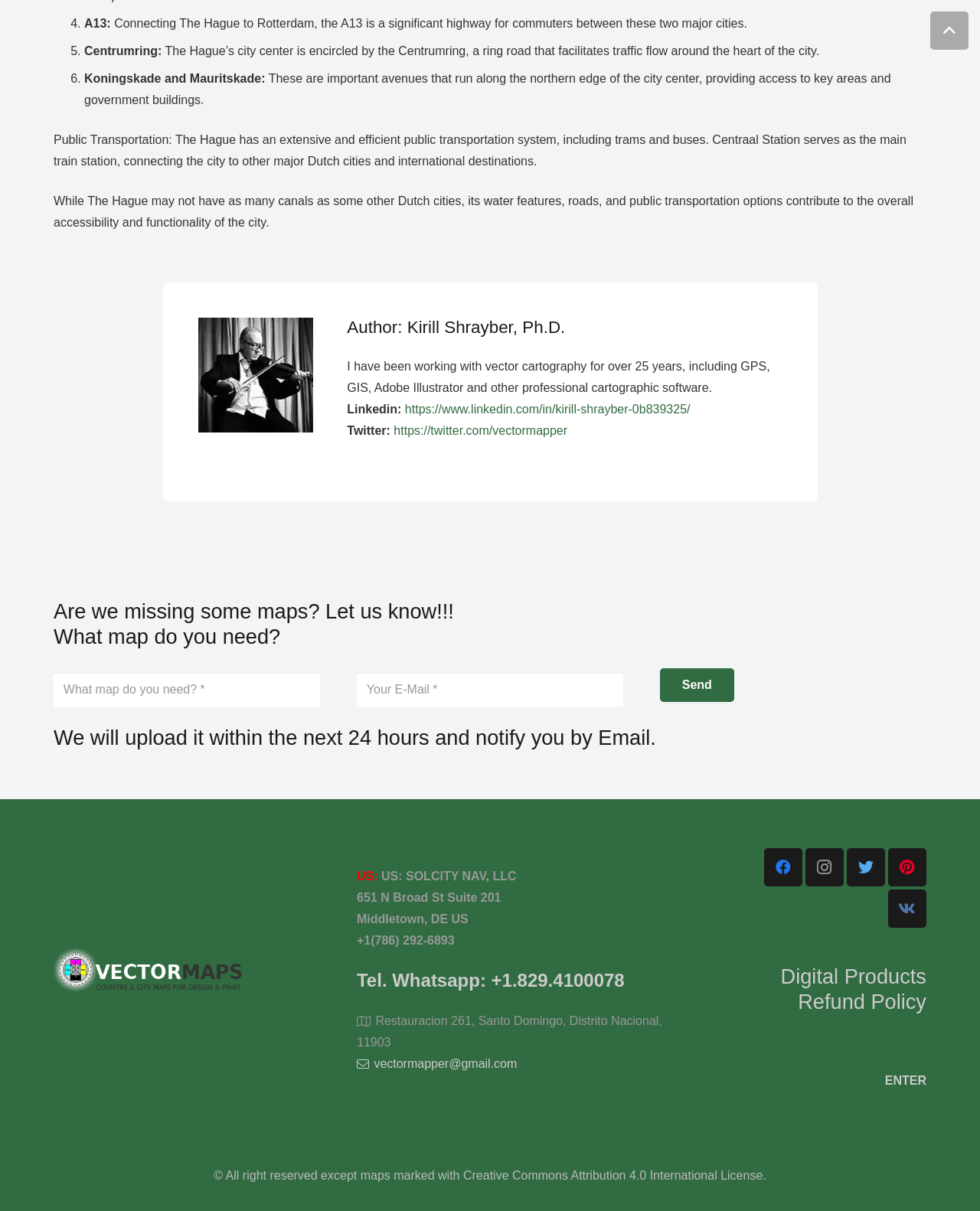Provide a brief response to the question below using one word or phrase:
What is the name of the author of the webpage?

Kirill Shrayber, Ph.D.